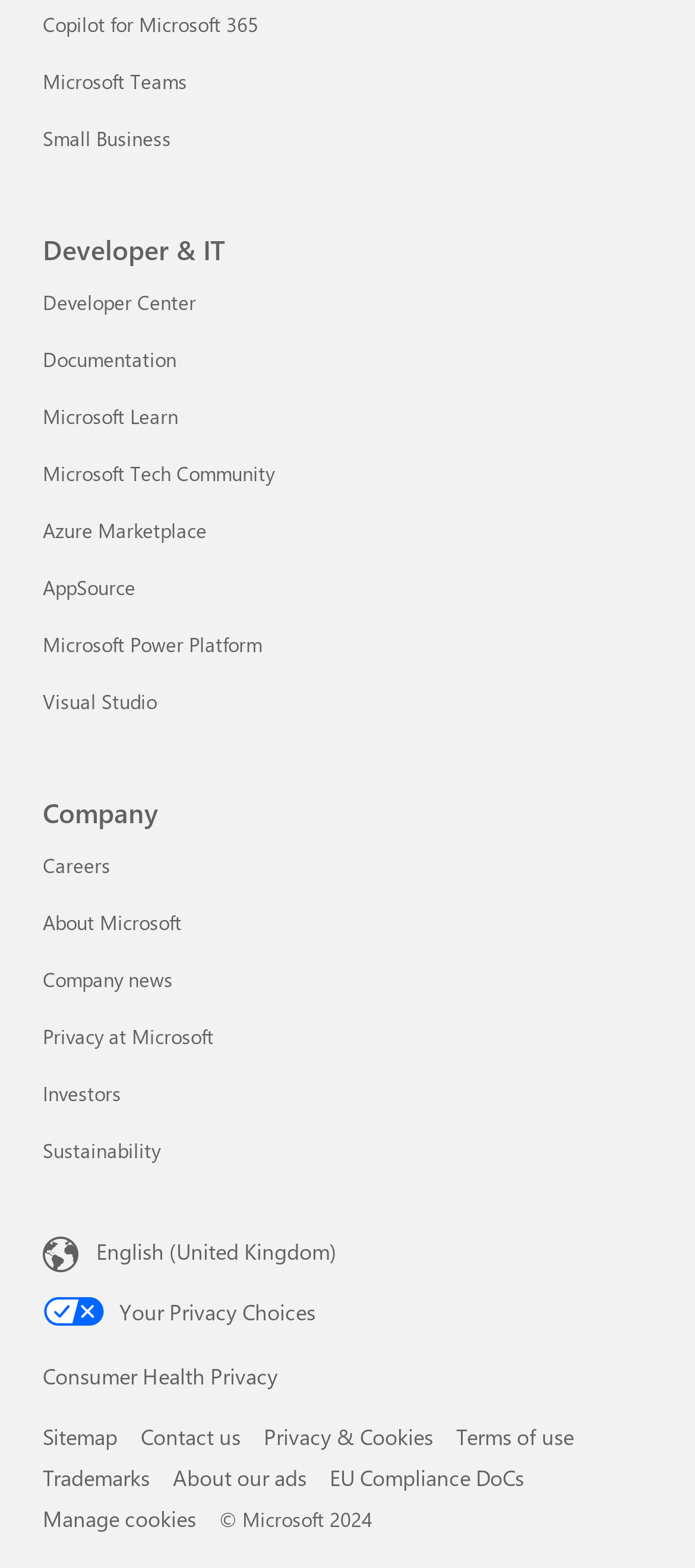Please provide a one-word or short phrase answer to the question:
What is the copyright year?

2024